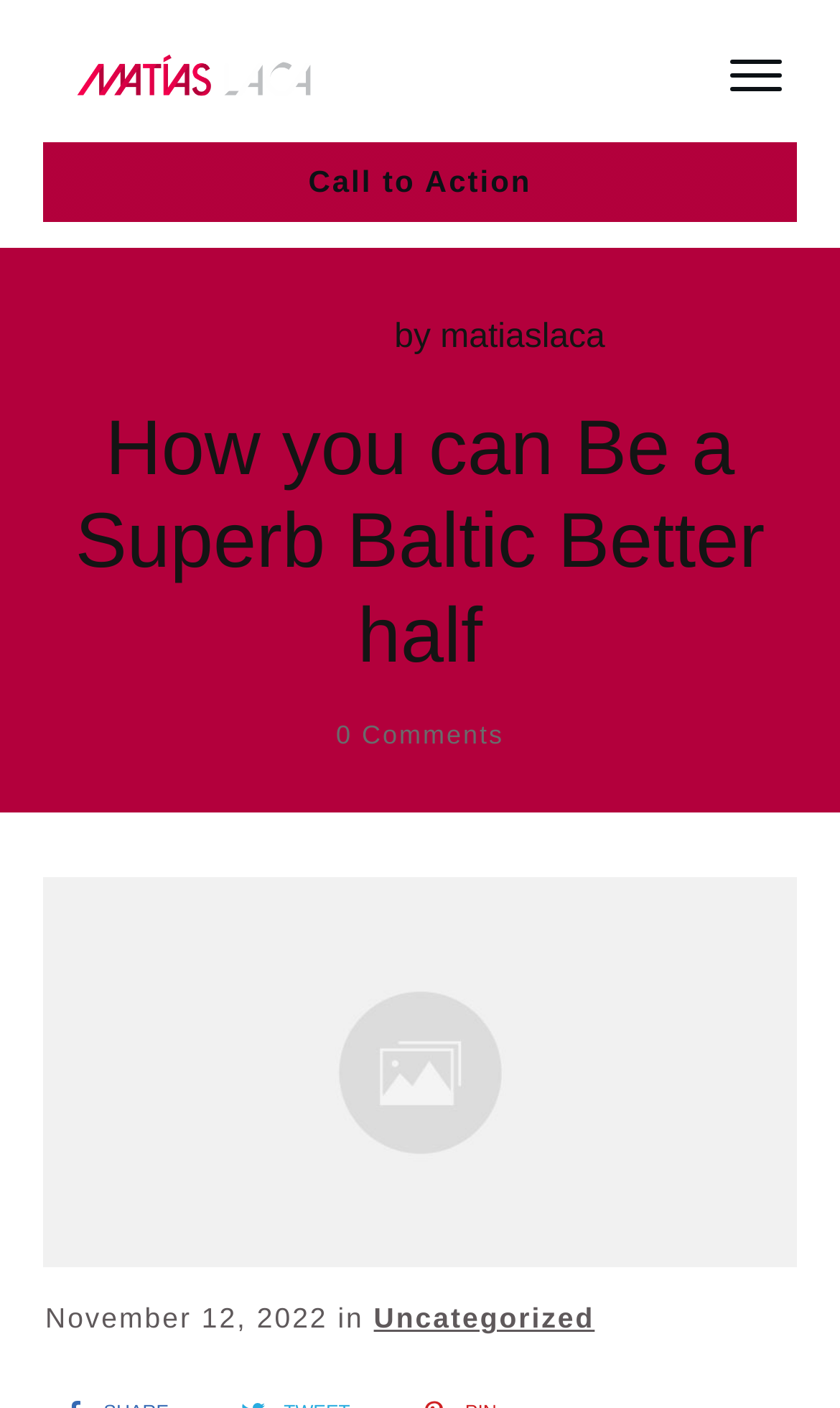Identify the bounding box coordinates for the UI element described as follows: alt="Author Image". Use the format (top-left x, top-left y, bottom-right x, bottom-right y) and ensure all values are floating point numbers between 0 and 1.

[0.351, 0.213, 0.444, 0.268]